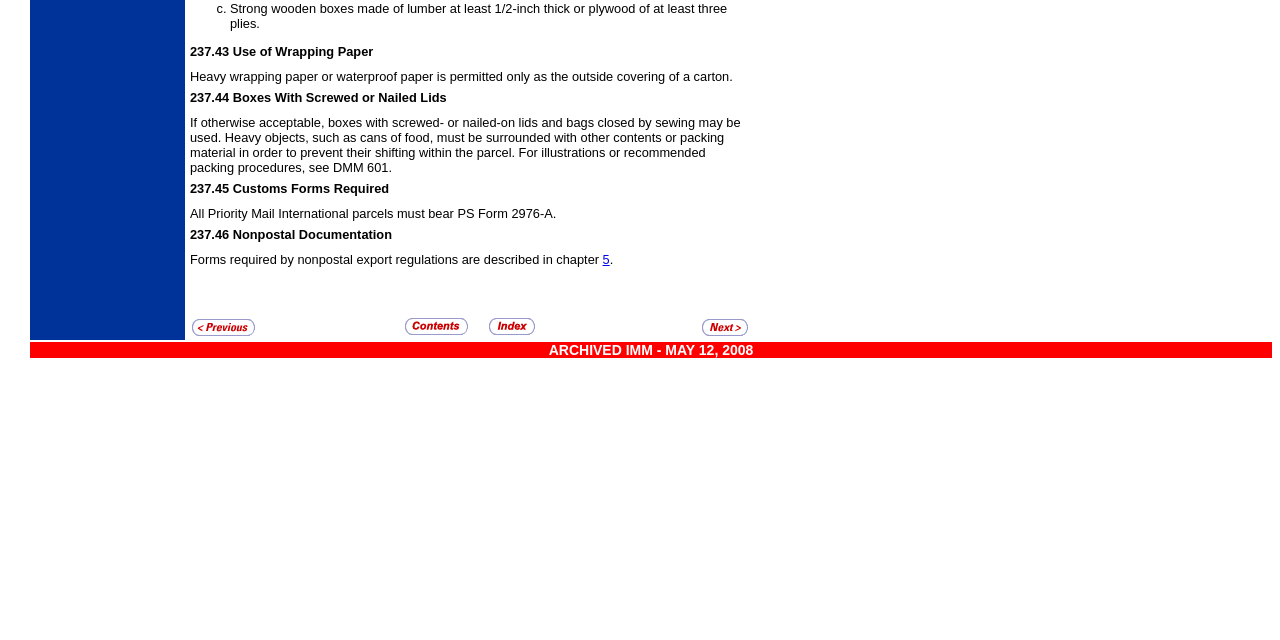Identify the bounding box coordinates for the UI element described as: "Nonpostal Documentation". The coordinates should be provided as four floats between 0 and 1: [left, top, right, bottom].

[0.182, 0.355, 0.306, 0.378]